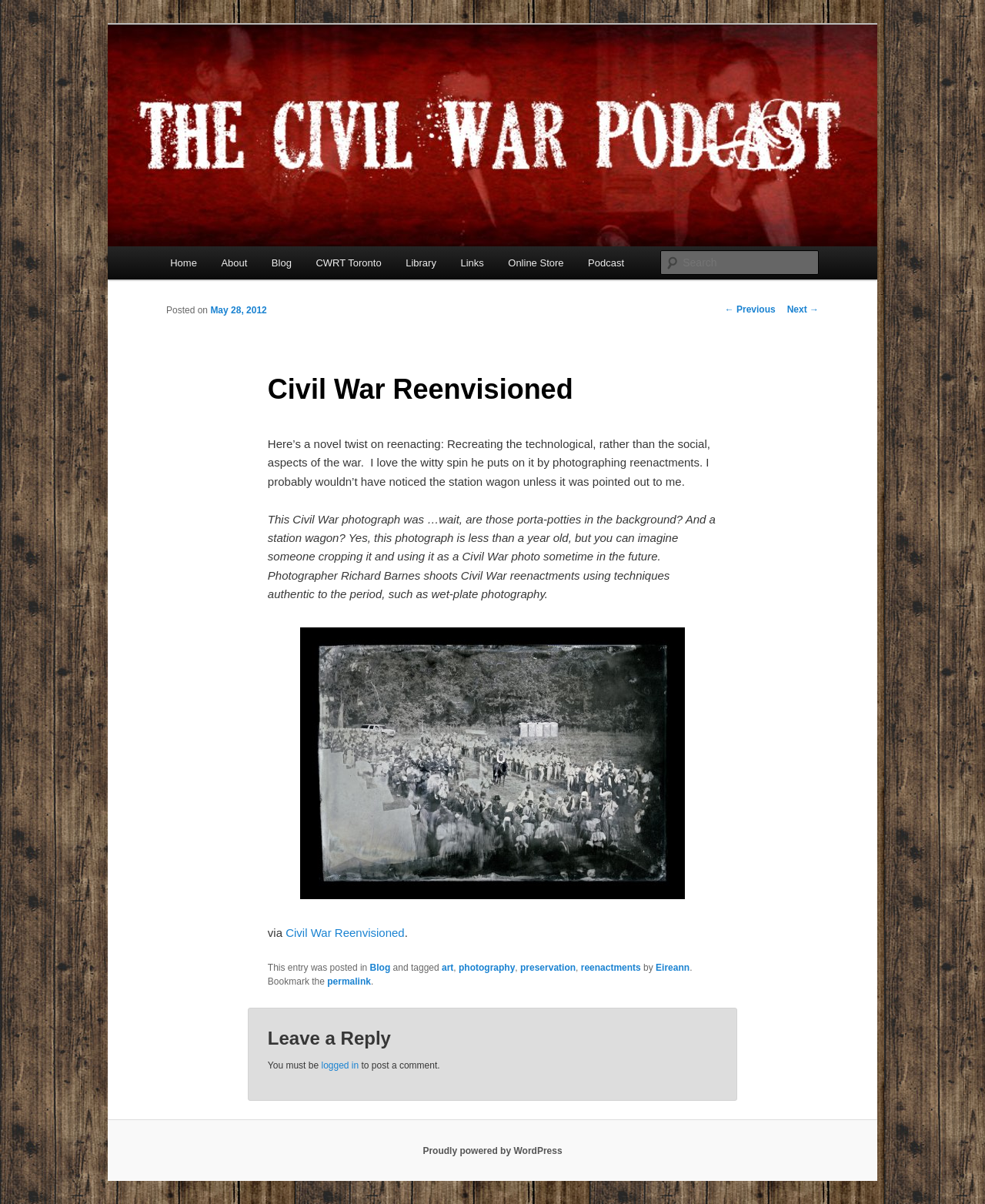What is the name of the podcast?
Analyze the image and provide a thorough answer to the question.

The name of the podcast can be found in the heading element 'The Civil War Podcast' which is a child of the root element. This heading element has a bounding box with coordinates [0.169, 0.02, 0.414, 0.079].